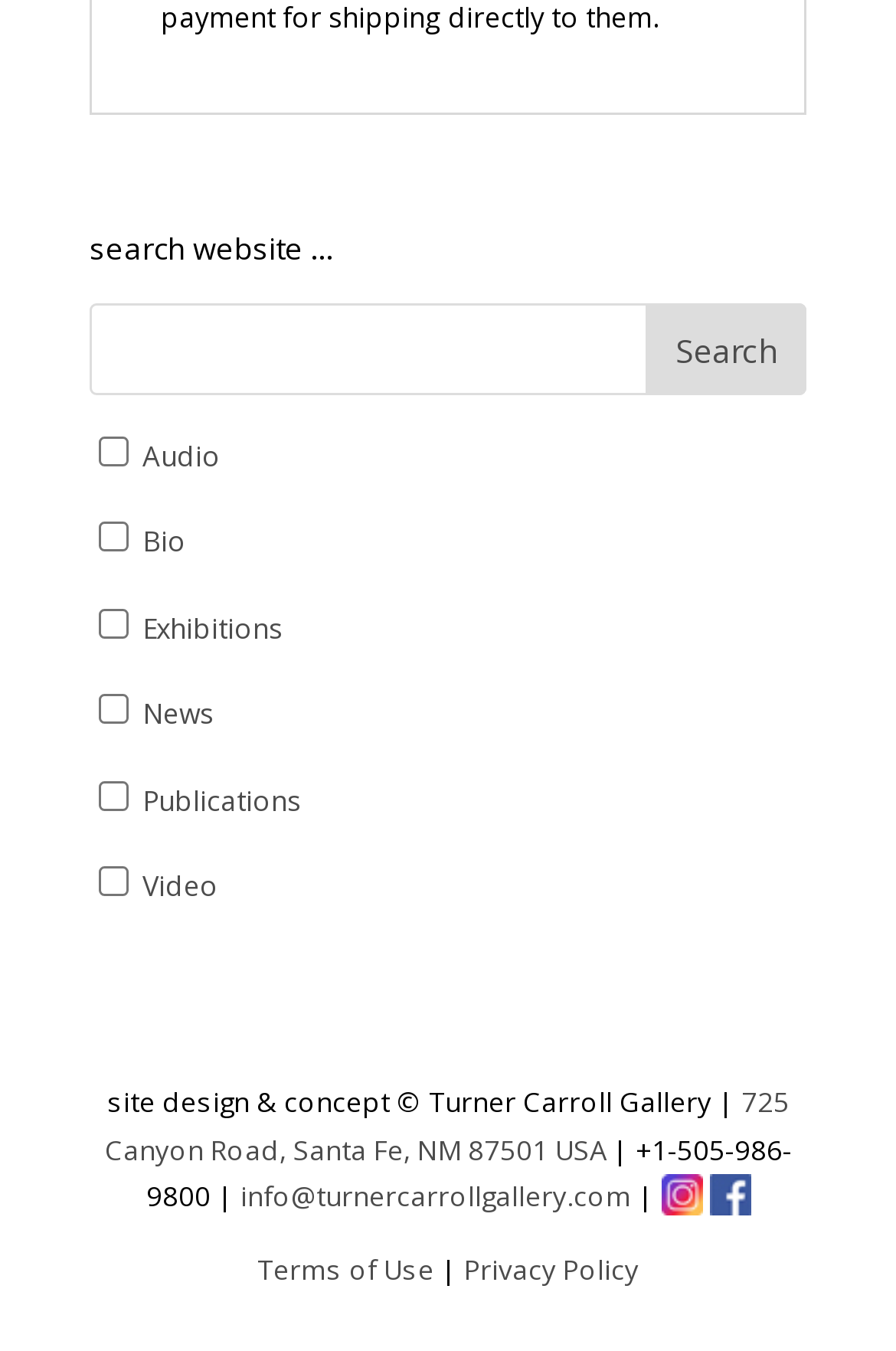Based on the element description: "parent_node: Audio name="s" placeholder="Search..."", identify the bounding box coordinates for this UI element. The coordinates must be four float numbers between 0 and 1, listed as [left, top, right, bottom].

[0.1, 0.225, 0.9, 0.293]